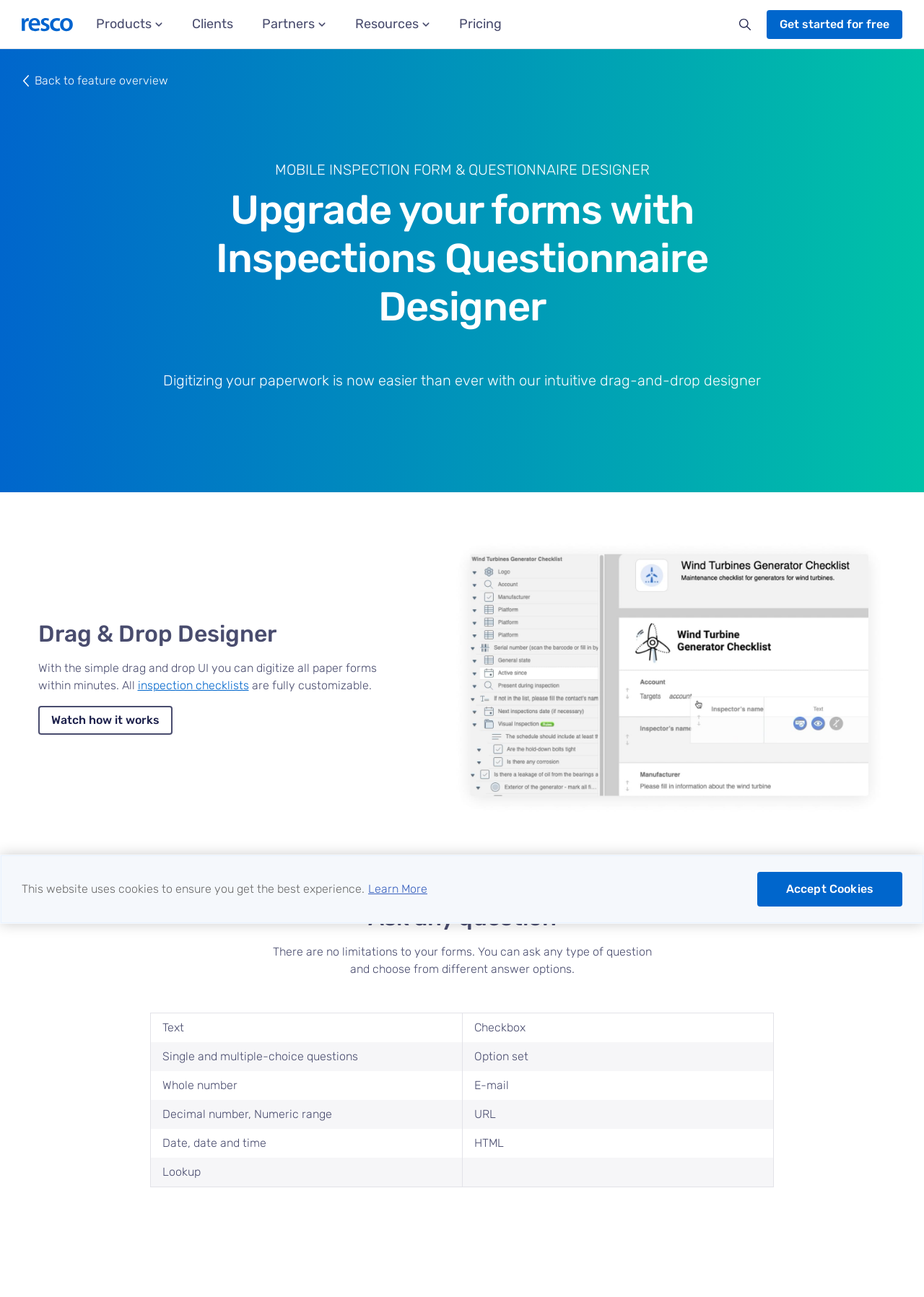For the following element description, predict the bounding box coordinates in the format (top-left x, top-left y, bottom-right x, bottom-right y). All values should be floating point numbers between 0 and 1. Description: aria-label="search"

[0.789, 0.006, 0.823, 0.031]